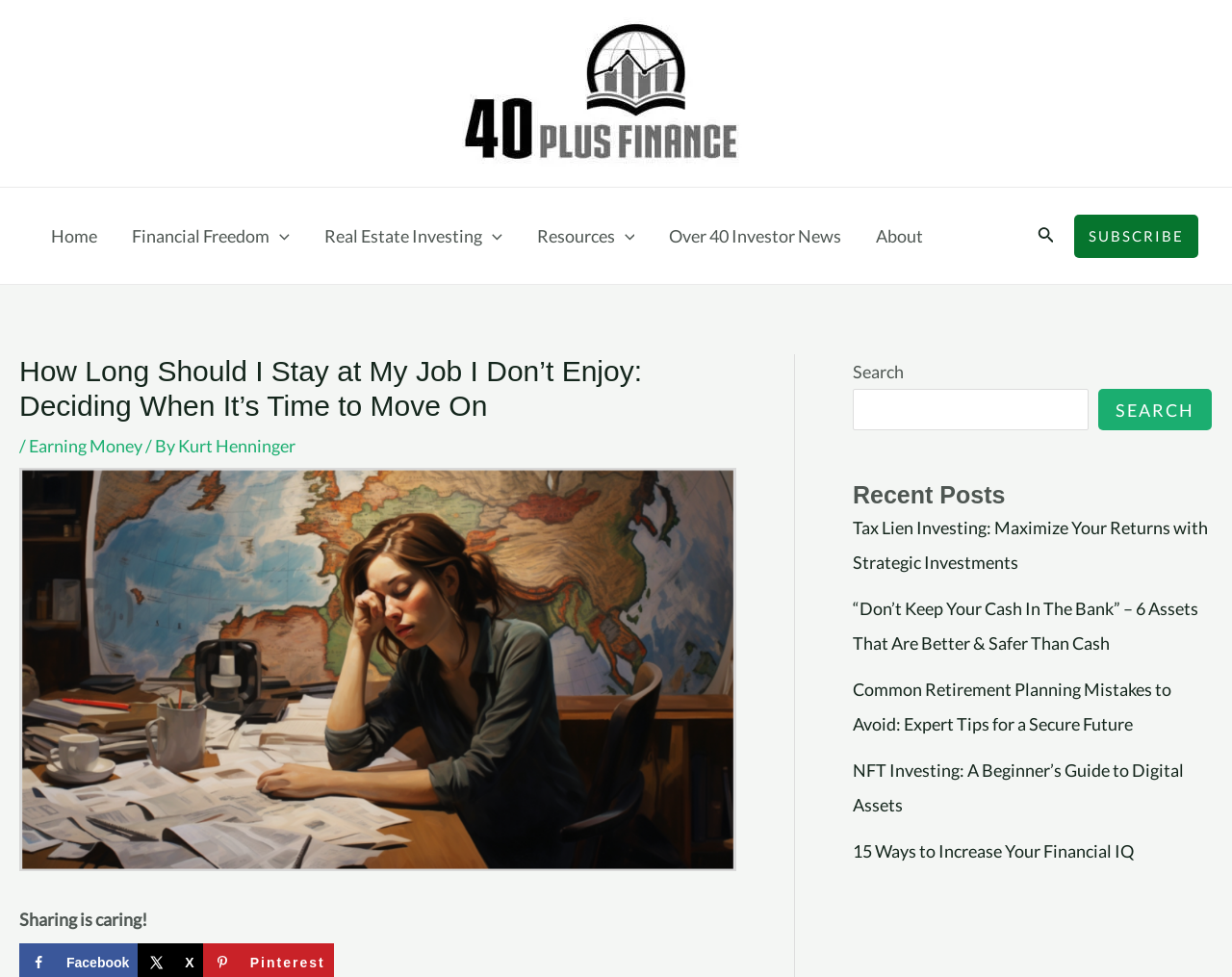Can you provide the bounding box coordinates for the element that should be clicked to implement the instruction: "Search for something"?

[0.692, 0.398, 0.884, 0.441]